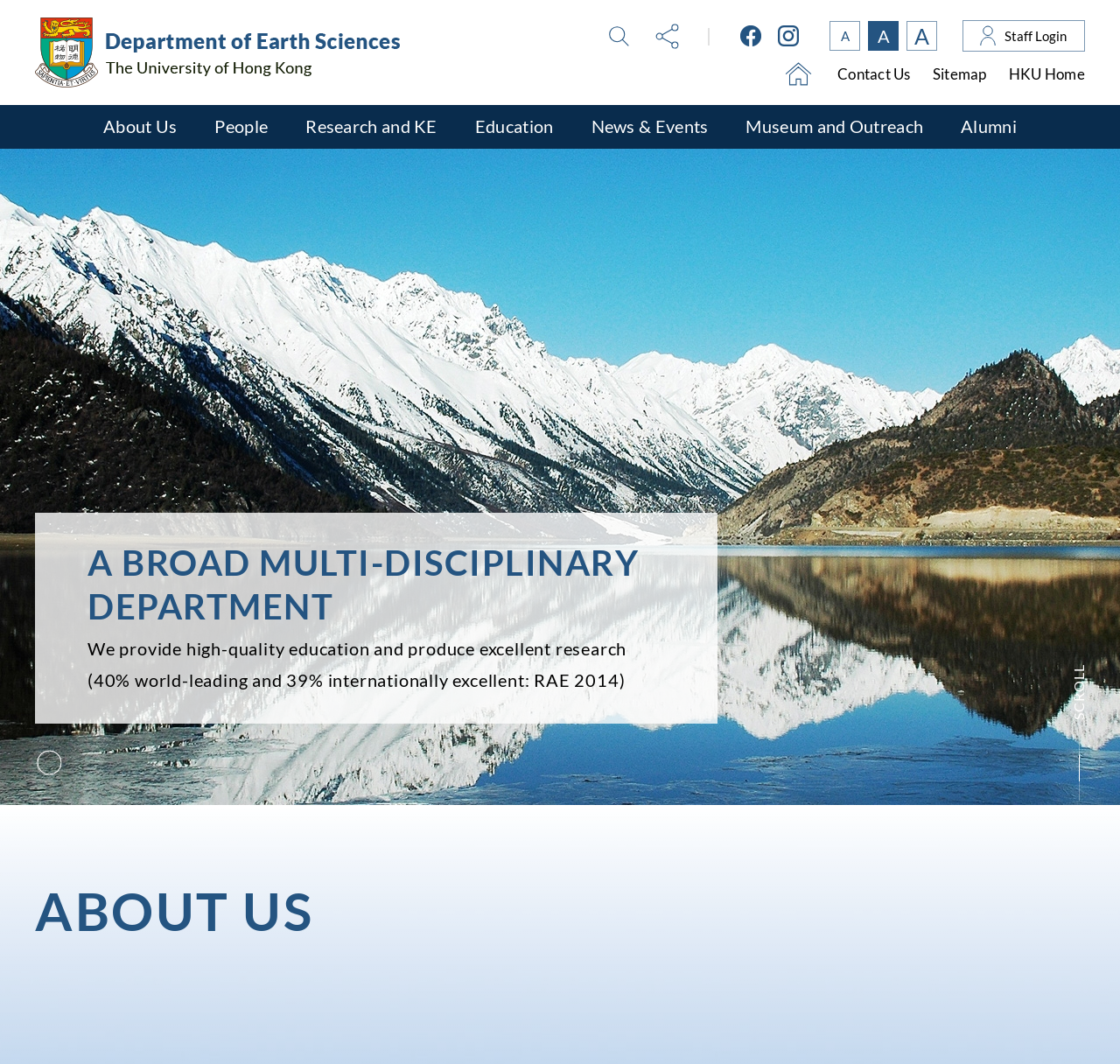Can you determine the bounding box coordinates of the area that needs to be clicked to fulfill the following instruction: "Learn about the department's research and KE"?

[0.273, 0.109, 0.39, 0.128]